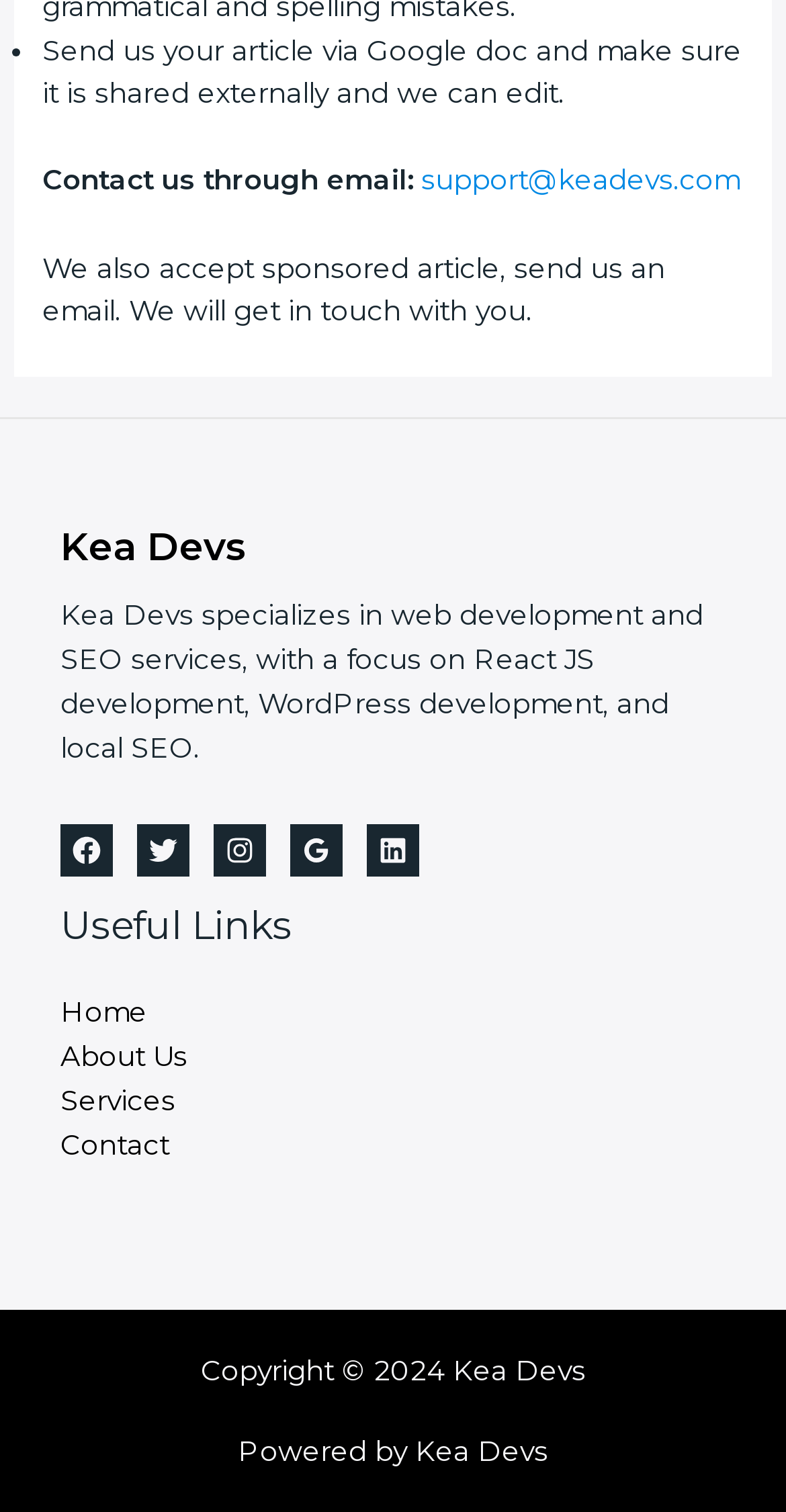Provide the bounding box coordinates of the UI element that matches the description: "aria-label="Facebook"".

[0.077, 0.545, 0.144, 0.579]